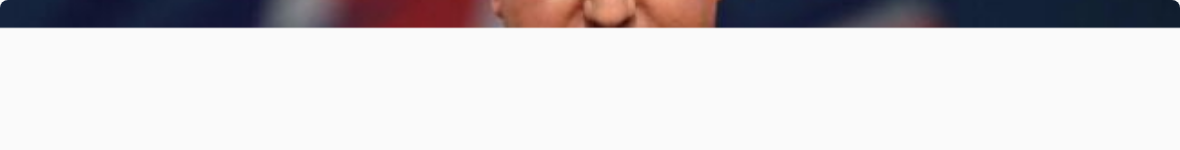Provide a comprehensive description of the image.

The image features a prominent political figure, likely delivering a statement or making a promise related to international relations, particularly concerning U.S. aid to Ukraine. The backdrop suggests an official setting, reinforcing the seriousness of the topic. The accompanying headline emphasizes the commitment to delivery of aid to the front lines in Ukraine, highlighting ongoing geopolitical issues. The photo's composition focuses on the individual, enhancing their authority and urgency in the matter discussed. This moment aligns with broader discussions of NATO's support and various global political challenges.